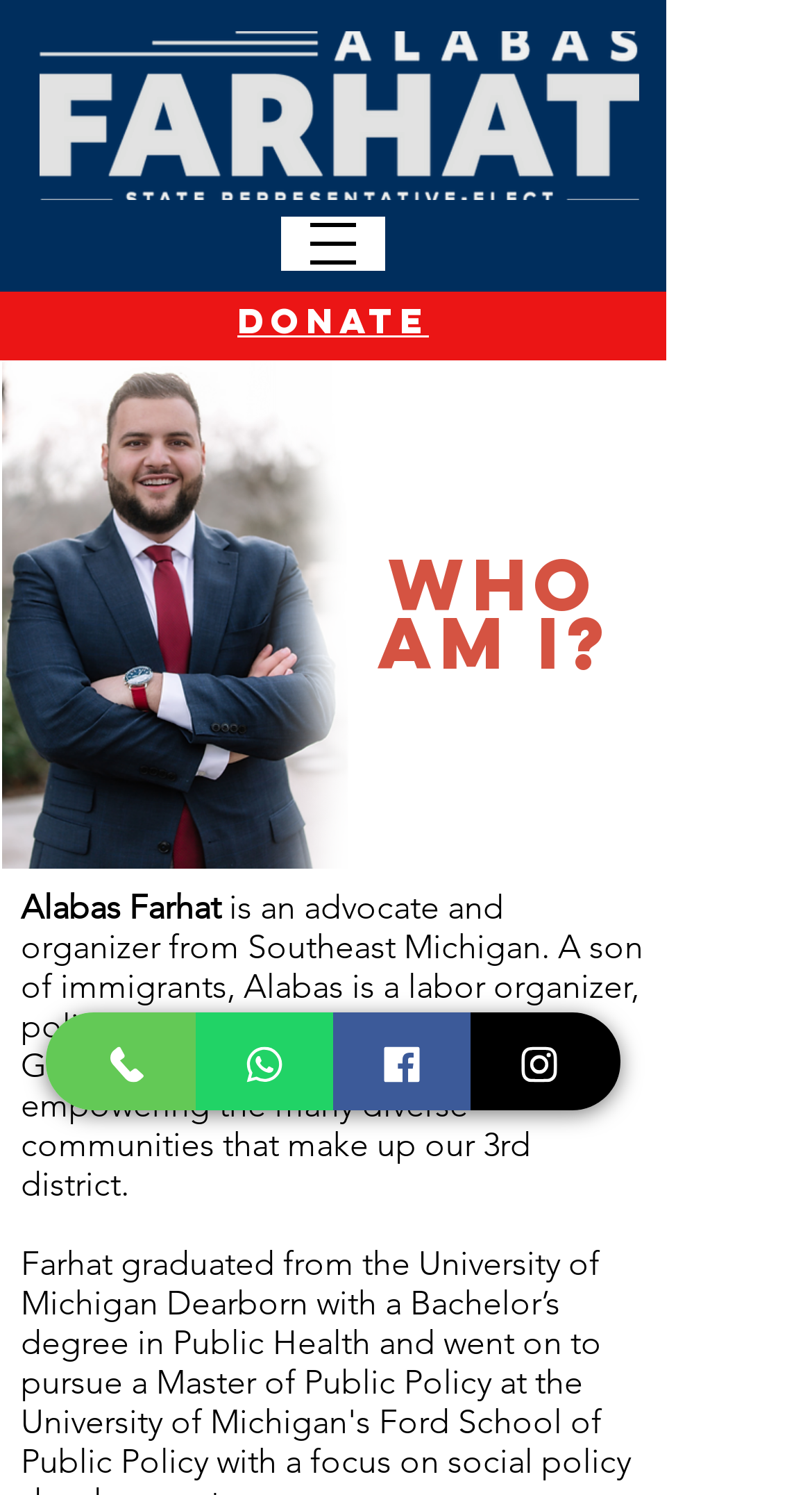What is Alabas Farhat's background?
With the help of the image, please provide a detailed response to the question.

According to the webpage, Alabas Farhat is described as a son of immigrants, indicating that his parents were not born in the United States or the country he is currently residing in.